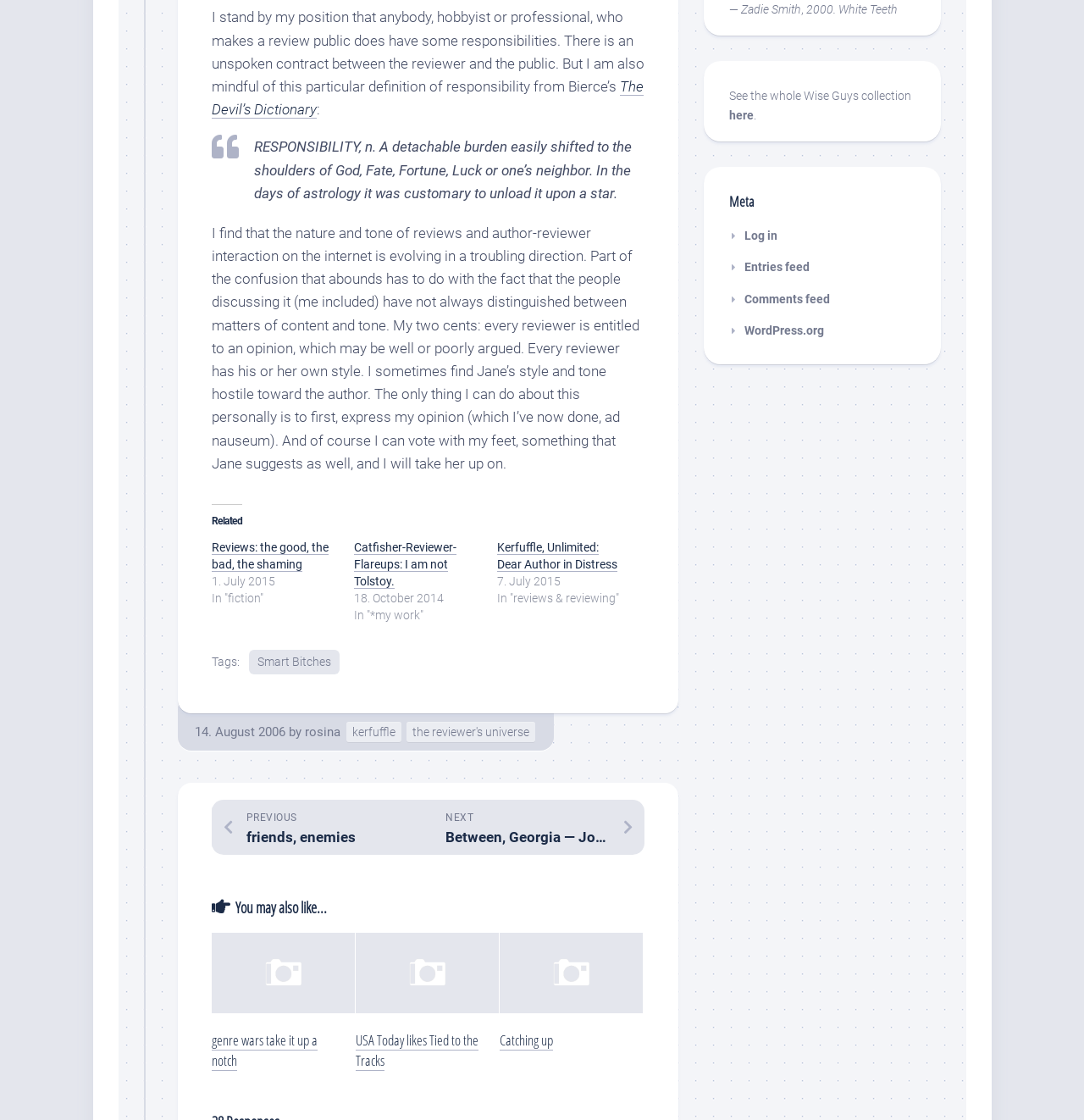Pinpoint the bounding box coordinates of the area that should be clicked to complete the following instruction: "Visit the page of author 'rosina'". The coordinates must be given as four float numbers between 0 and 1, i.e., [left, top, right, bottom].

[0.281, 0.647, 0.314, 0.66]